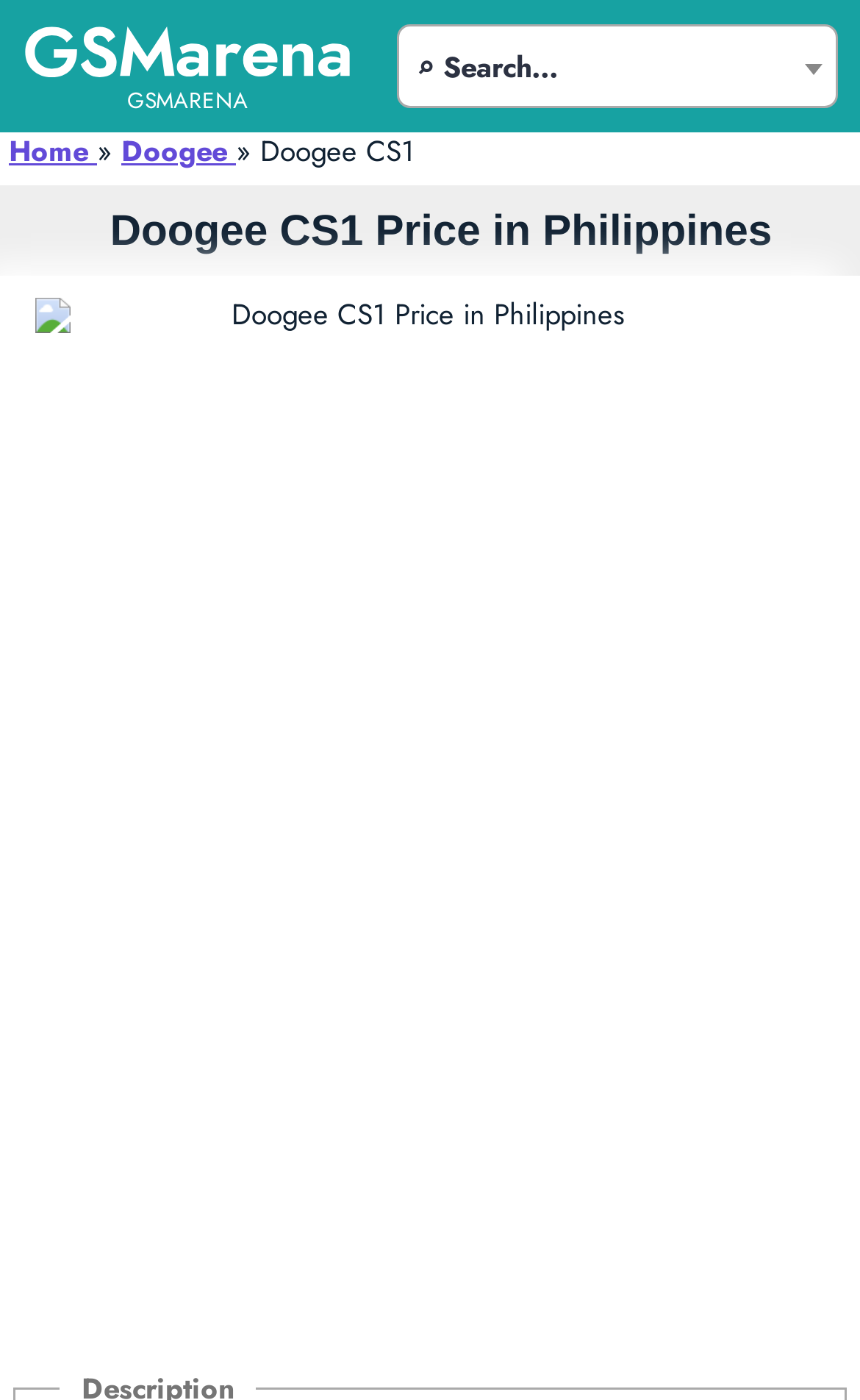Extract the primary heading text from the webpage.

Doogee CS1 Price in Philippines